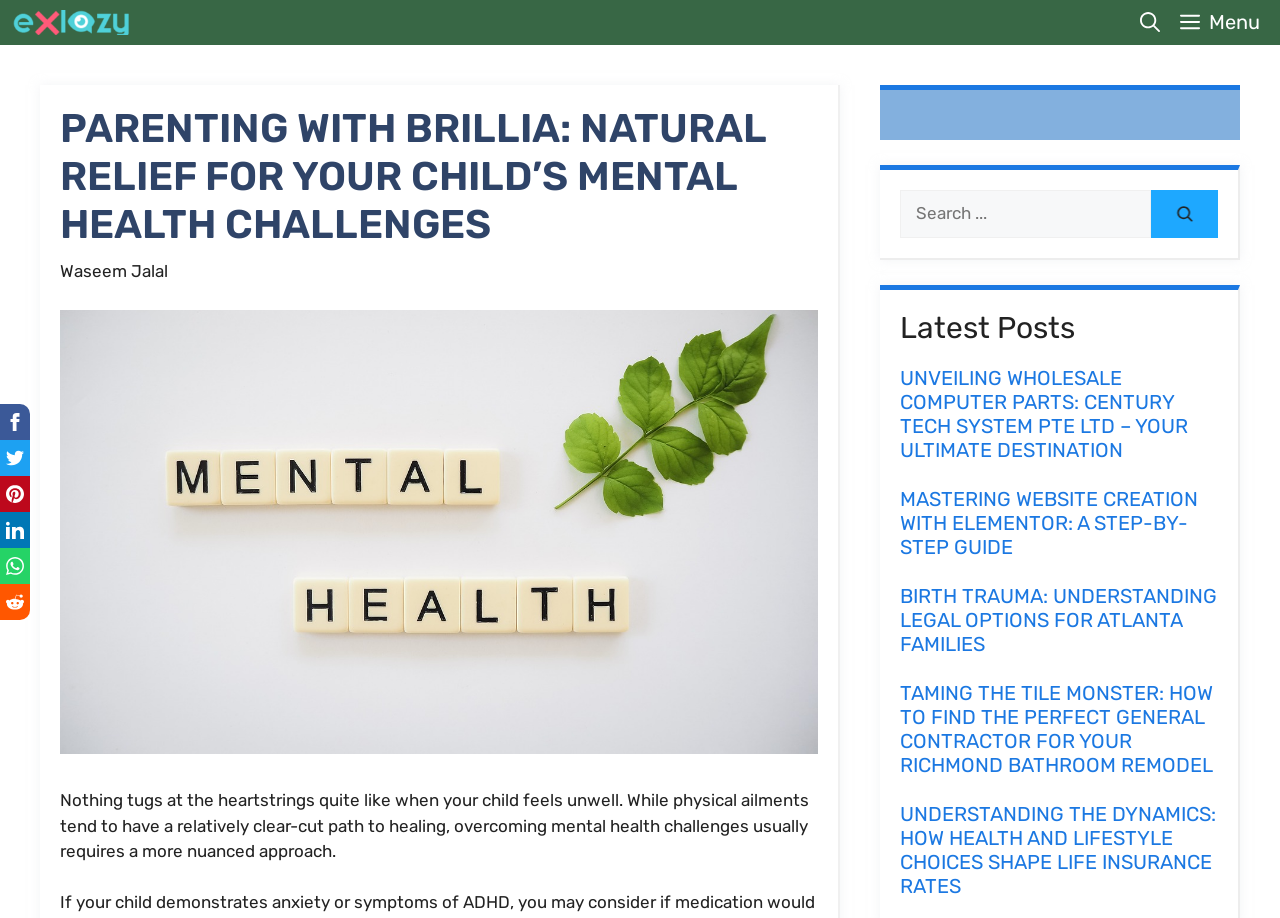Please indicate the bounding box coordinates for the clickable area to complete the following task: "Click the 'Search' button". The coordinates should be specified as four float numbers between 0 and 1, i.e., [left, top, right, bottom].

[0.899, 0.207, 0.952, 0.259]